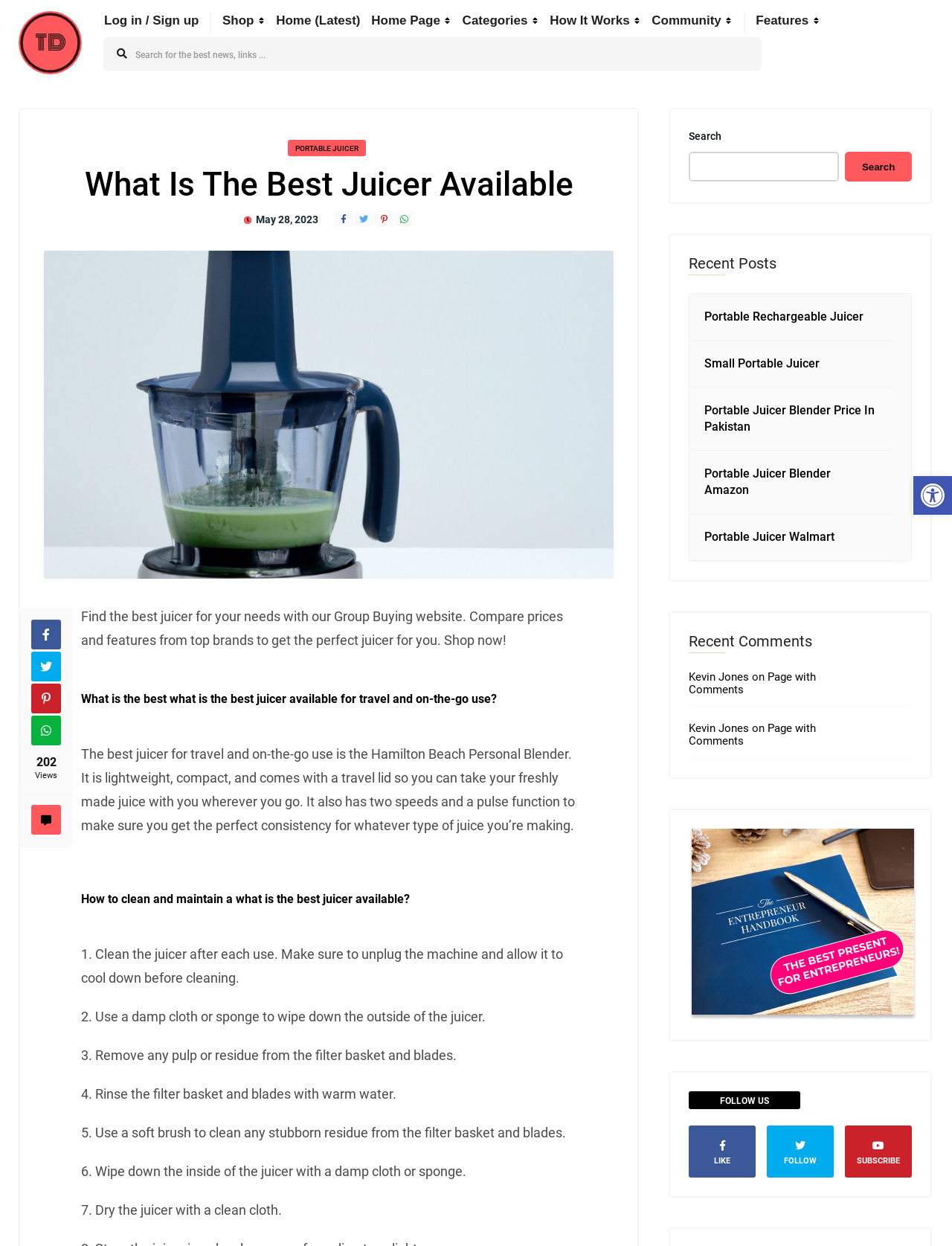Answer succinctly with a single word or phrase:
How many steps are involved in cleaning and maintaining a juicer?

7